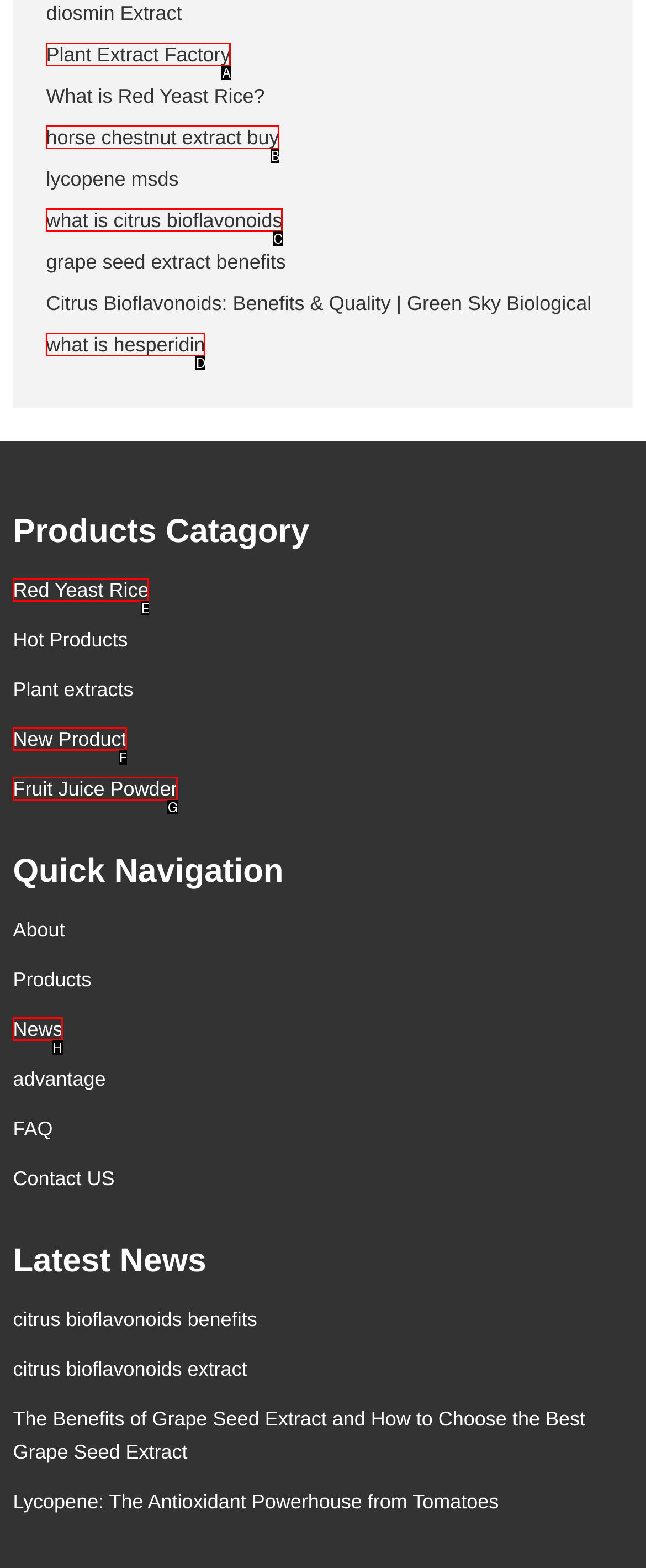Select the option that matches the description: what is citrus bioflavonoids. Answer with the letter of the correct option directly.

C